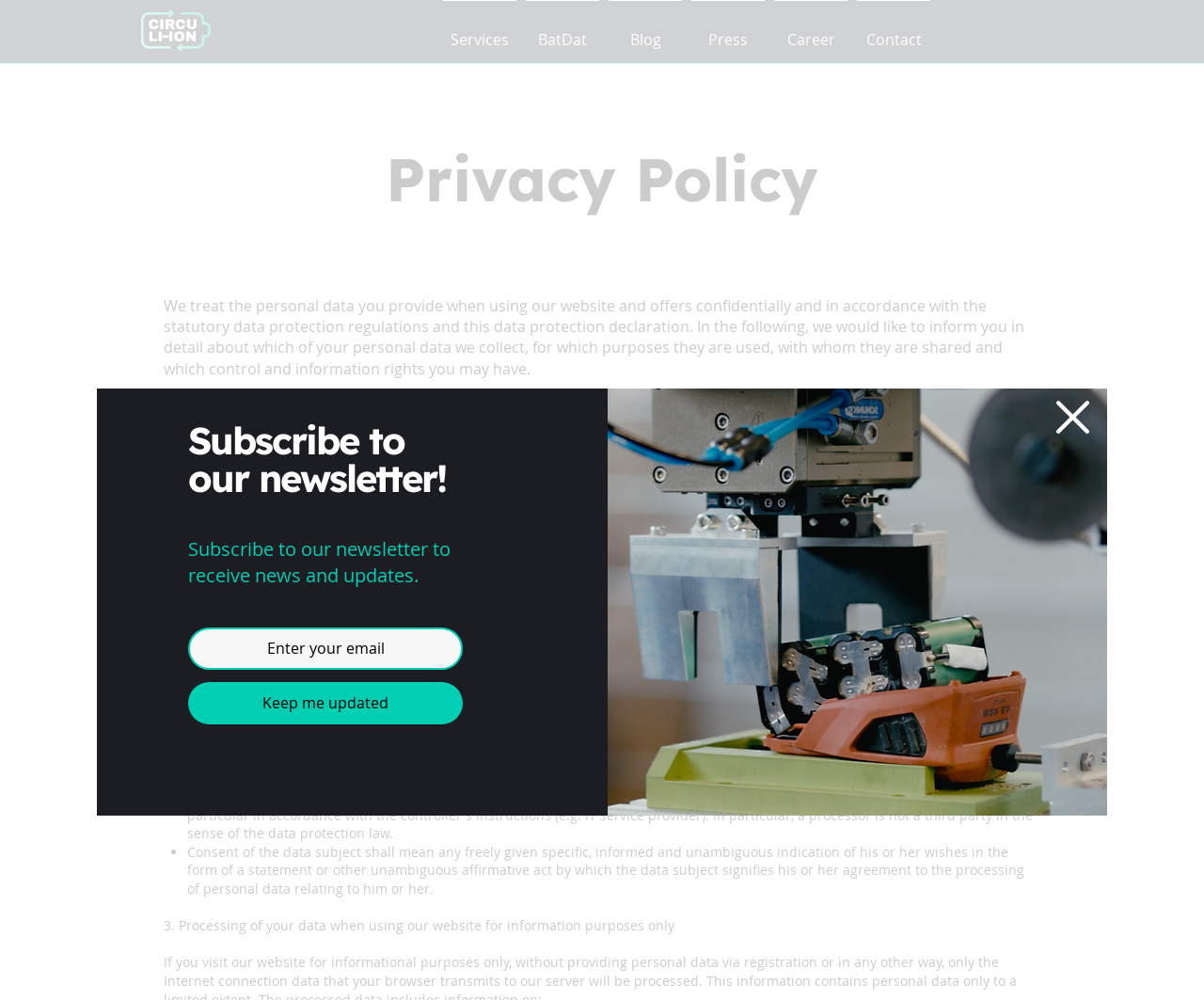What is the function of the button 'Keep me updated'?
Please look at the screenshot and answer using one word or phrase.

Subscribe to newsletter